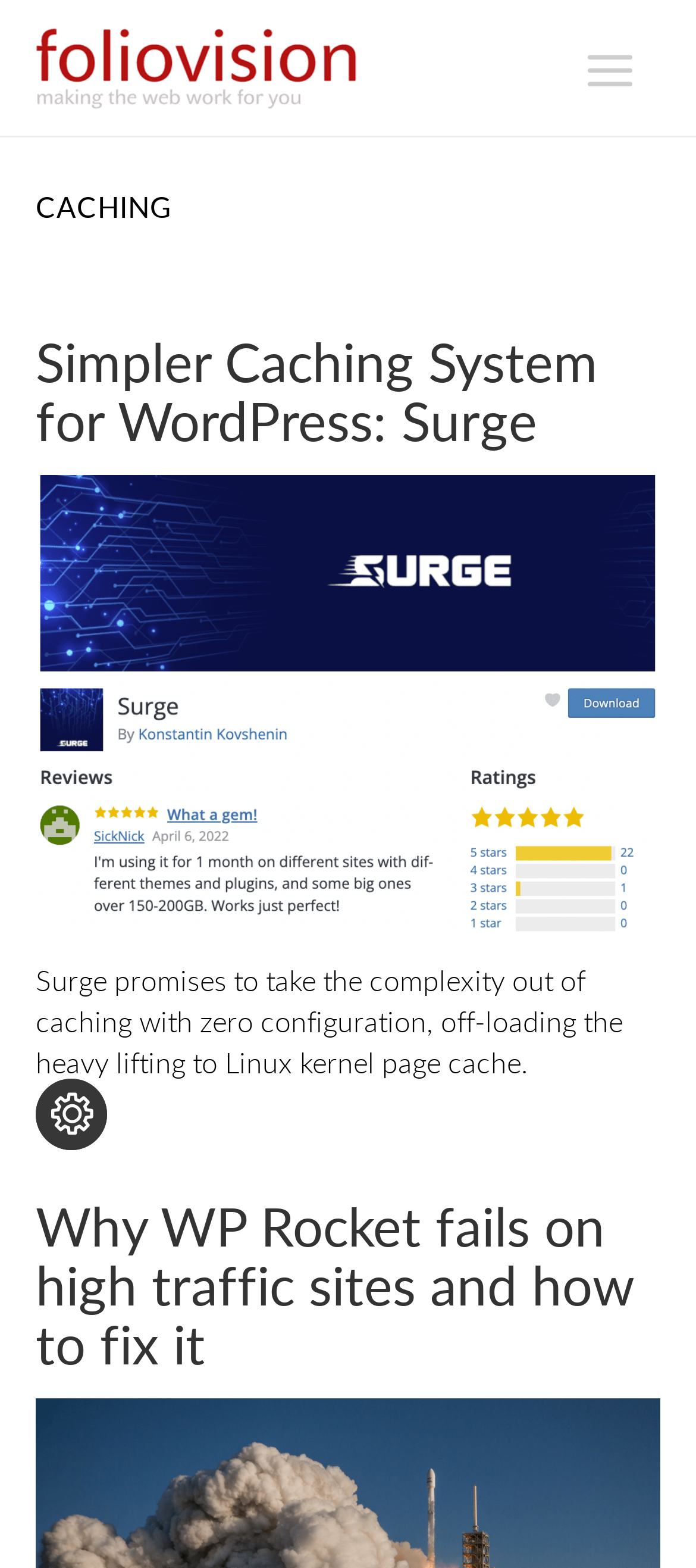Please give a short response to the question using one word or a phrase:
What is the topic of the webpage?

Caching